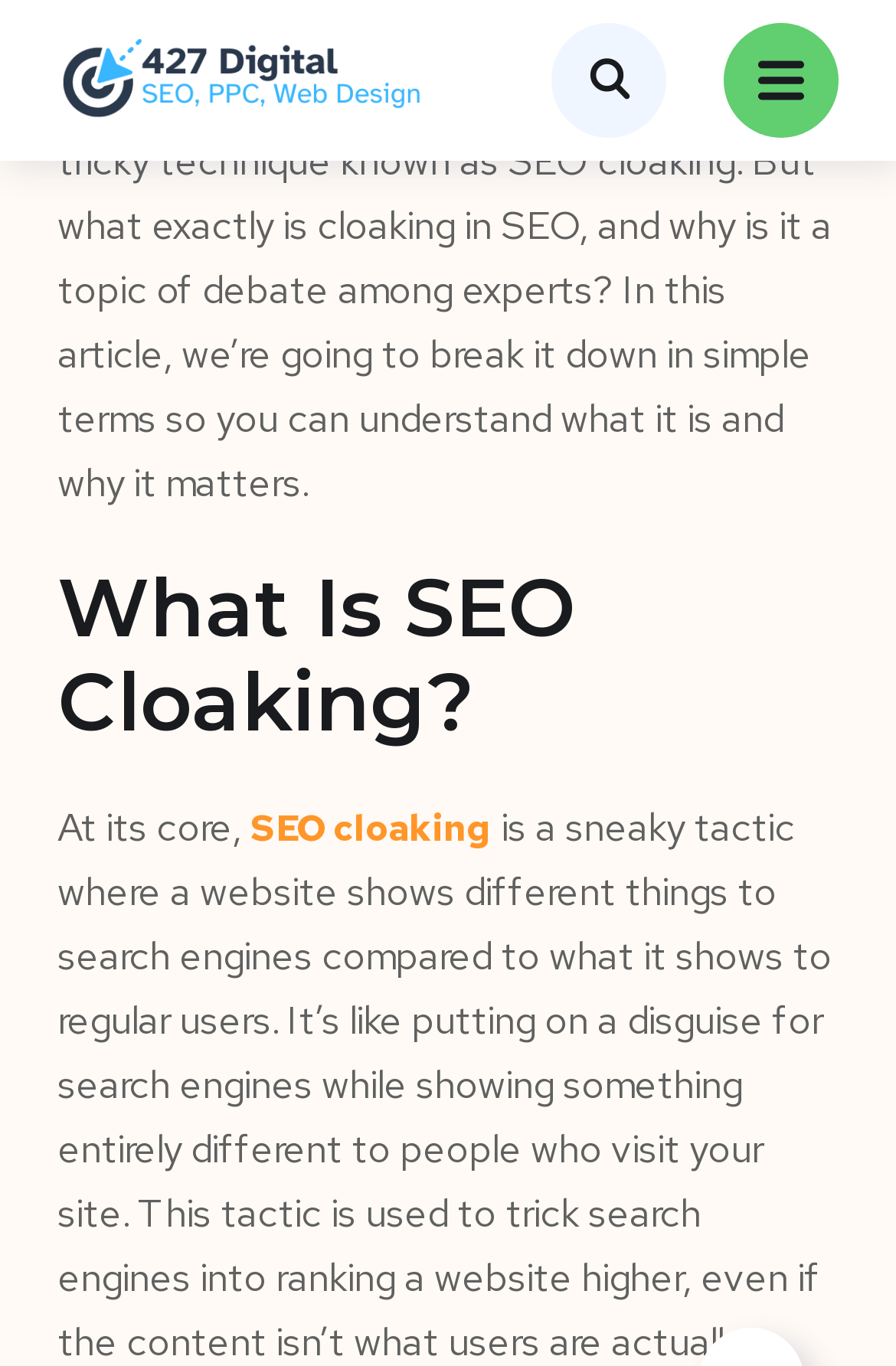Bounding box coordinates are given in the format (top-left x, top-left y, bottom-right x, bottom-right y). All values should be floating point numbers between 0 and 1. Provide the bounding box coordinate for the UI element described as: alt="427 Digital Logo"

[0.064, 0.04, 0.474, 0.072]